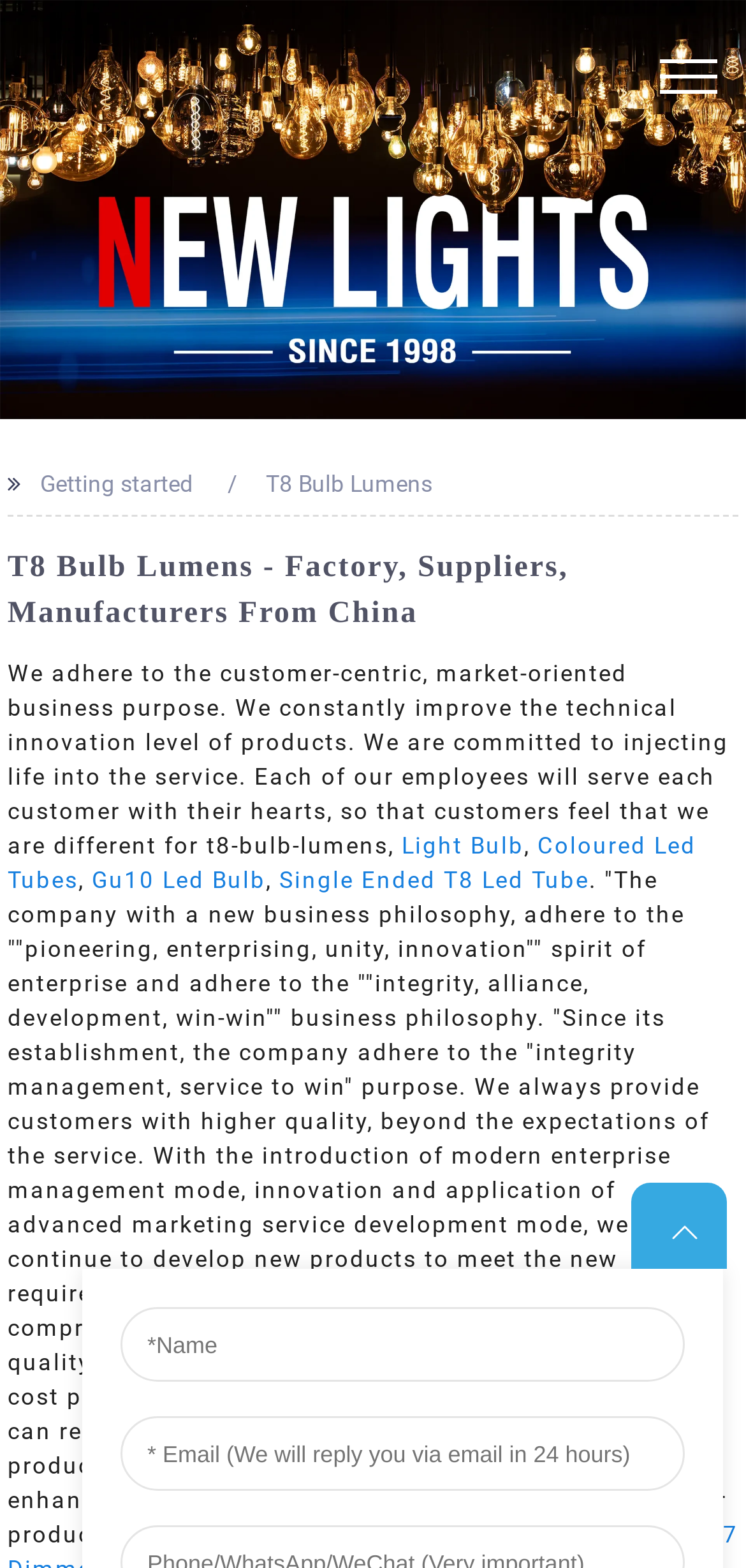Please locate the UI element described by "parent_node: Hyphen aria-label="Toggle navigation"" and provide its bounding box coordinates.

None